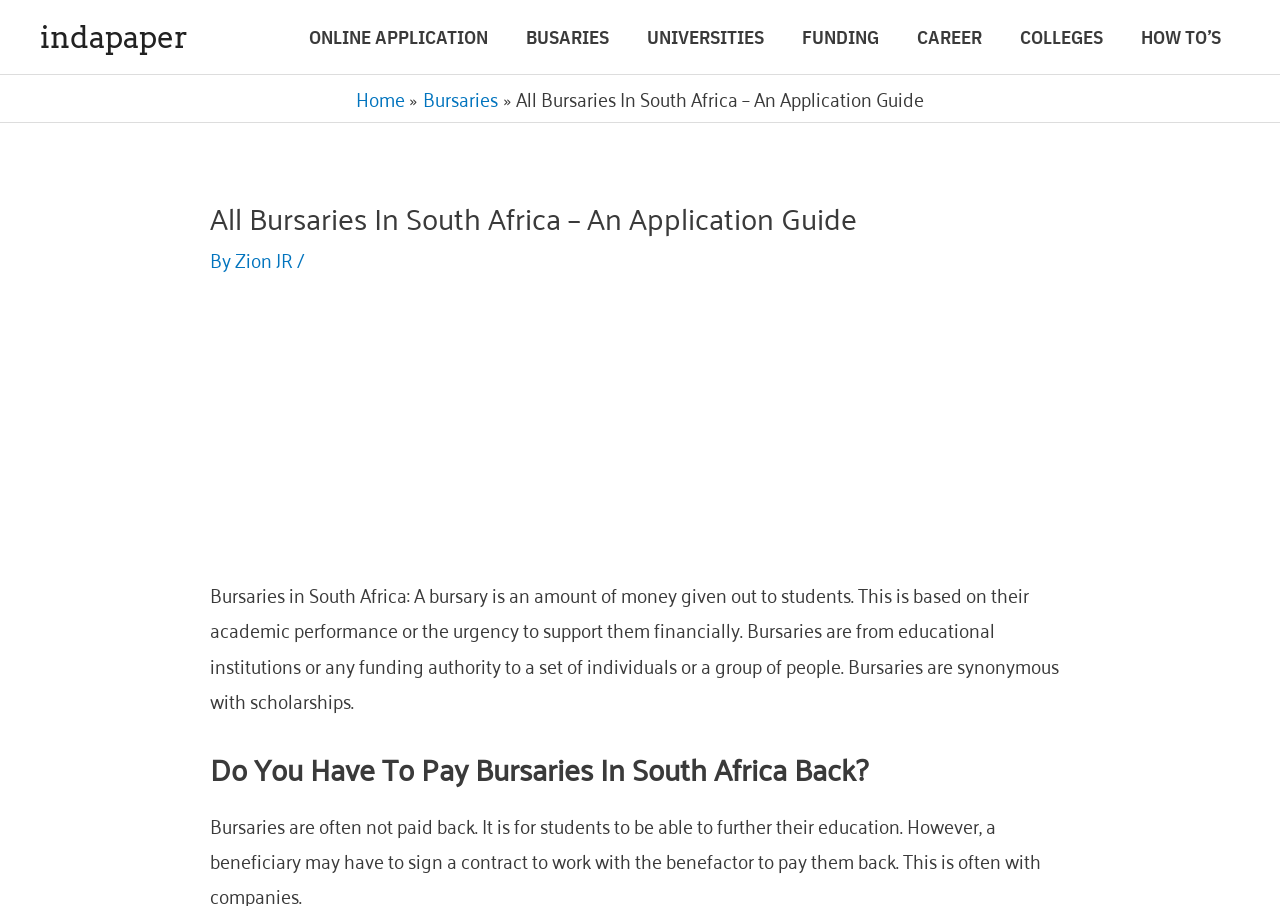Who is the author of the application guide? Analyze the screenshot and reply with just one word or a short phrase.

Zion JR